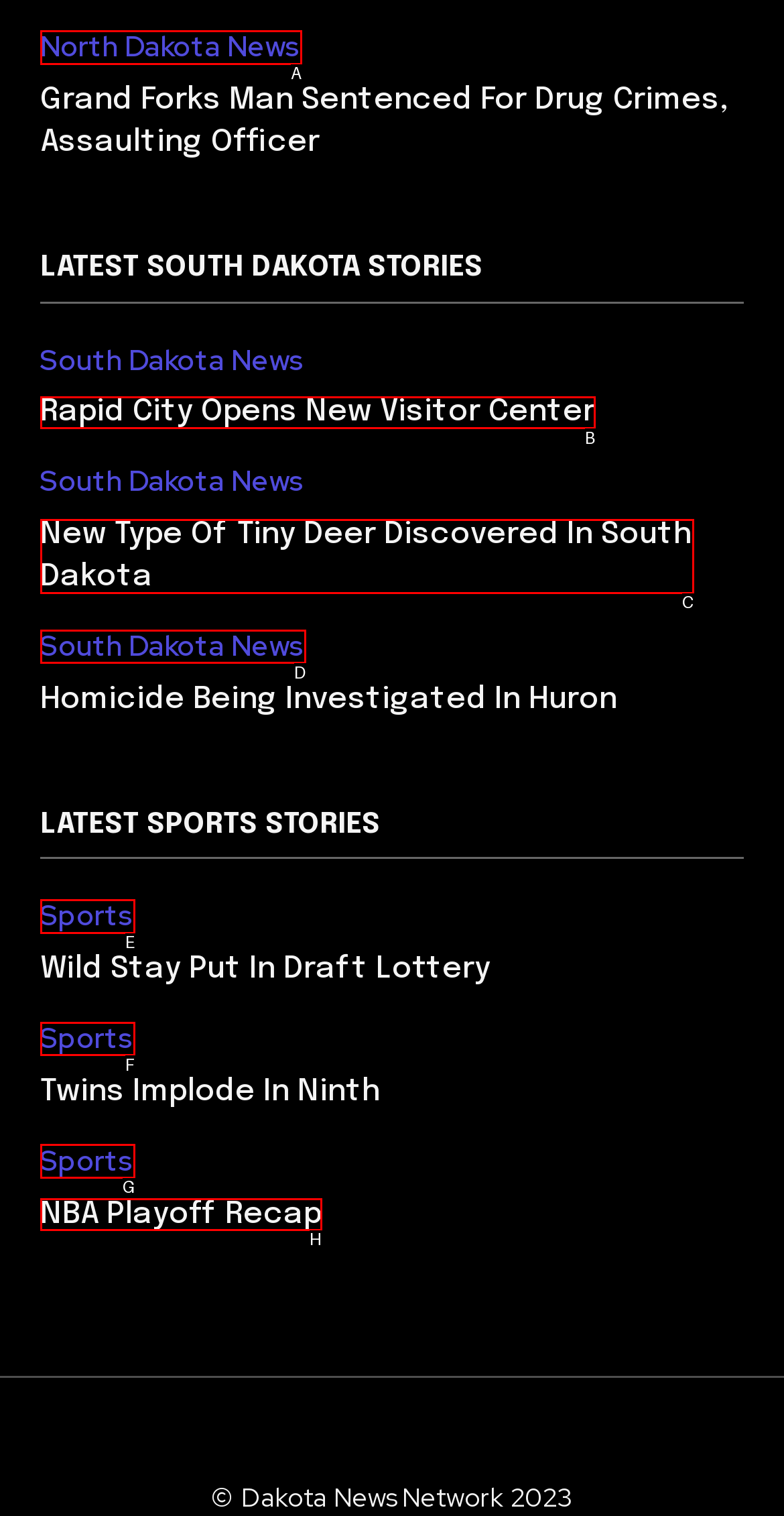Select the HTML element that best fits the description: Sports
Respond with the letter of the correct option from the choices given.

E